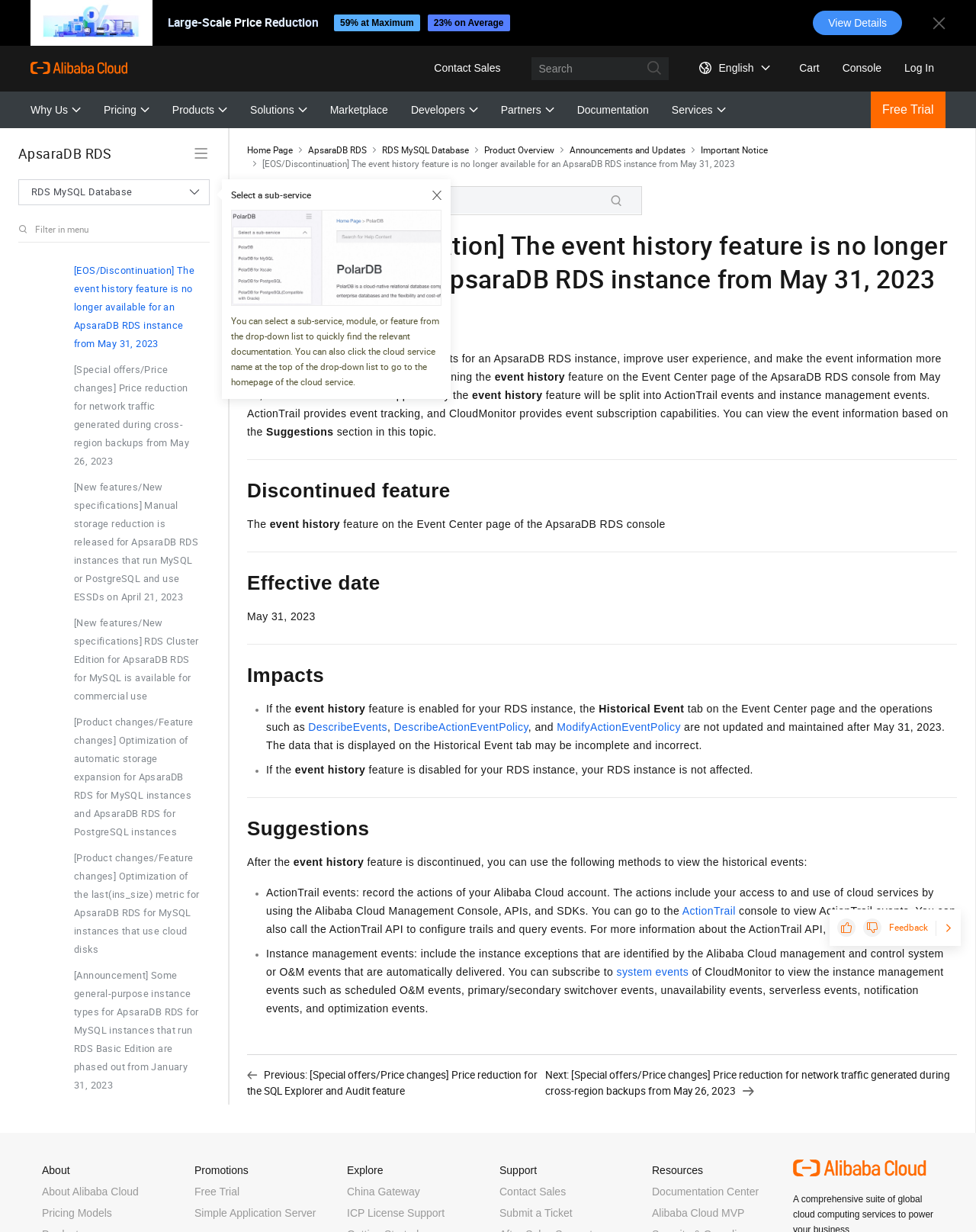Please determine the bounding box coordinates, formatted as (top-left x, top-left y, bottom-right x, bottom-right y), with all values as floating point numbers between 0 and 1. Identify the bounding box of the region described as: Console

[0.851, 0.044, 0.915, 0.066]